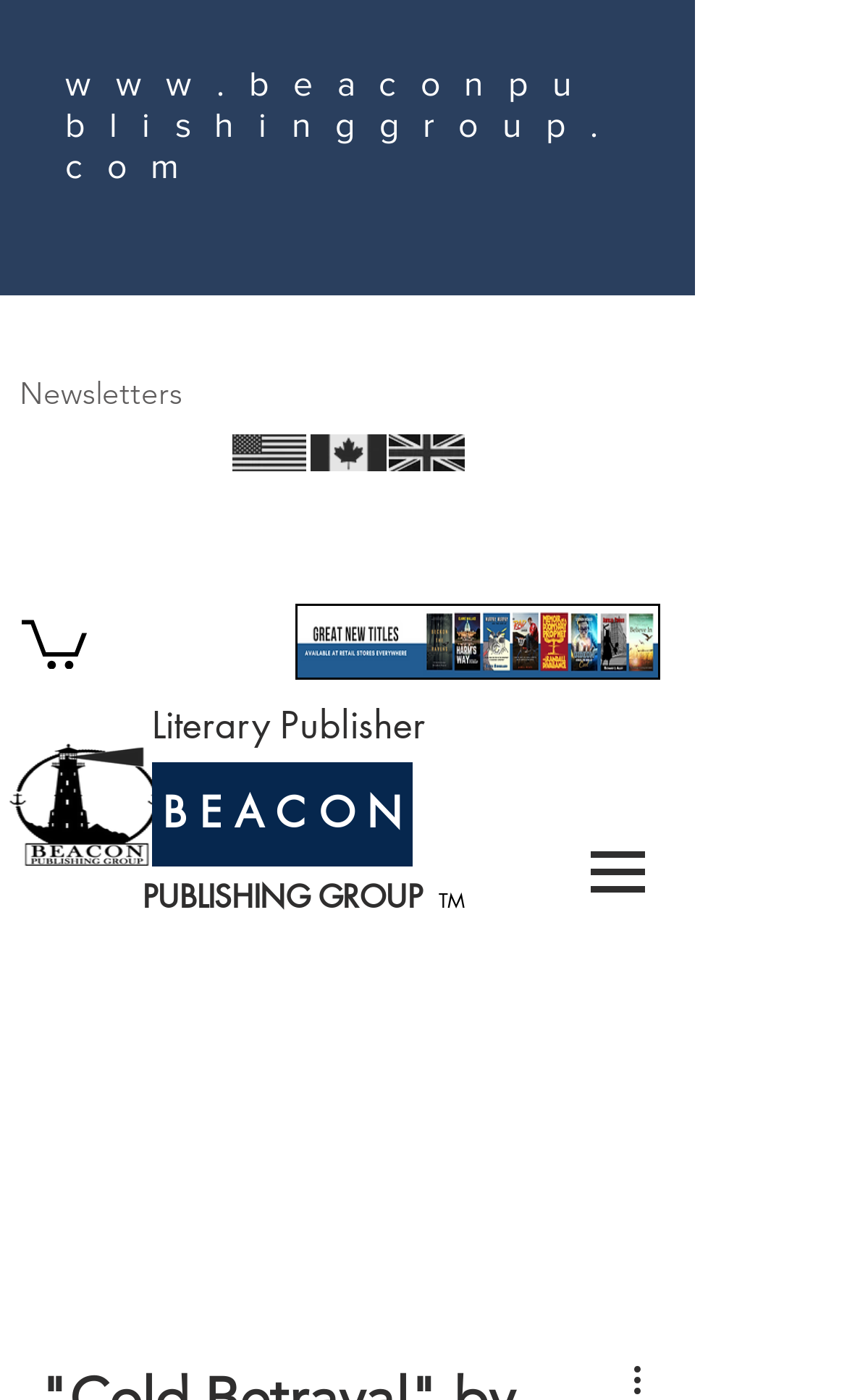Offer a detailed account of what is visible on the webpage.

The webpage is about Beacon Publishing Group, a creative publishing house that releases literary works and audio books. At the top of the page, there is a slideshow region that takes up most of the width, with previous and next buttons on either side, each containing an image. Below the slideshow, there is a heading with the website's URL, which is also a link.

To the right of the slideshow, there are three flag icons representing the United States, Canada, and the United Kingdom. Below these flags, there are several links, including one to newsletters, and another to "Great new titles" with an accompanying image.

On the left side of the page, there is a navigation menu with links to the website and free shipping. At the bottom left, there is a link to the BPG logo, accompanied by an image. Next to it, there is a static text element with the trademark symbol "TM".

In the center of the page, there is a heading that reads "Literary Publisher", and below it, a link with the text "B E A C O N". On the right side of the page, there is a navigation menu labeled "Site" with a button that has a popup menu. At the very bottom of the page, there is a button with the text "PUBLISHING GROUP", which contains an image that takes up most of the width of the page.